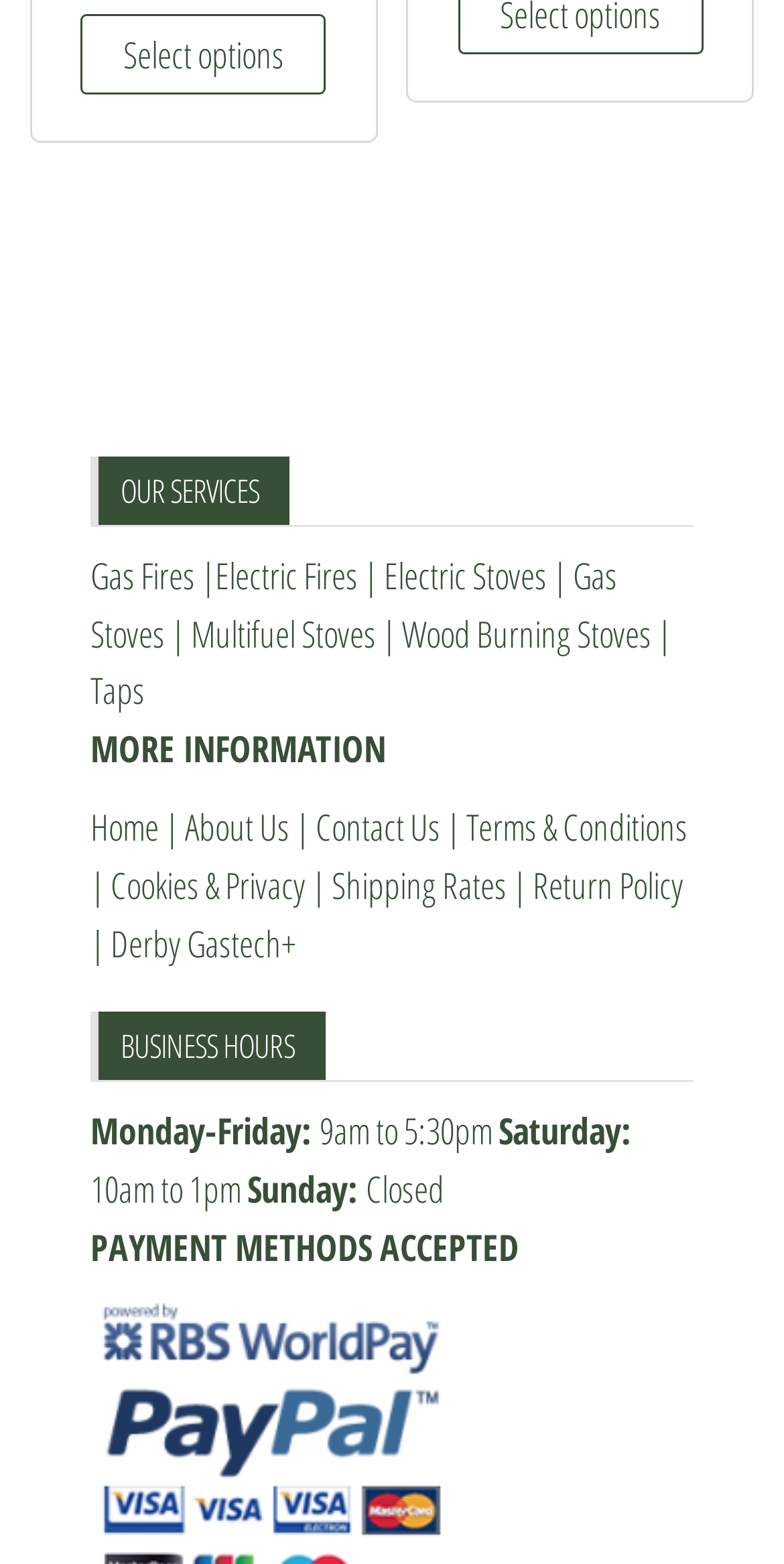What are the business hours on Saturday?
Please use the image to provide a one-word or short phrase answer.

10am to 1pm